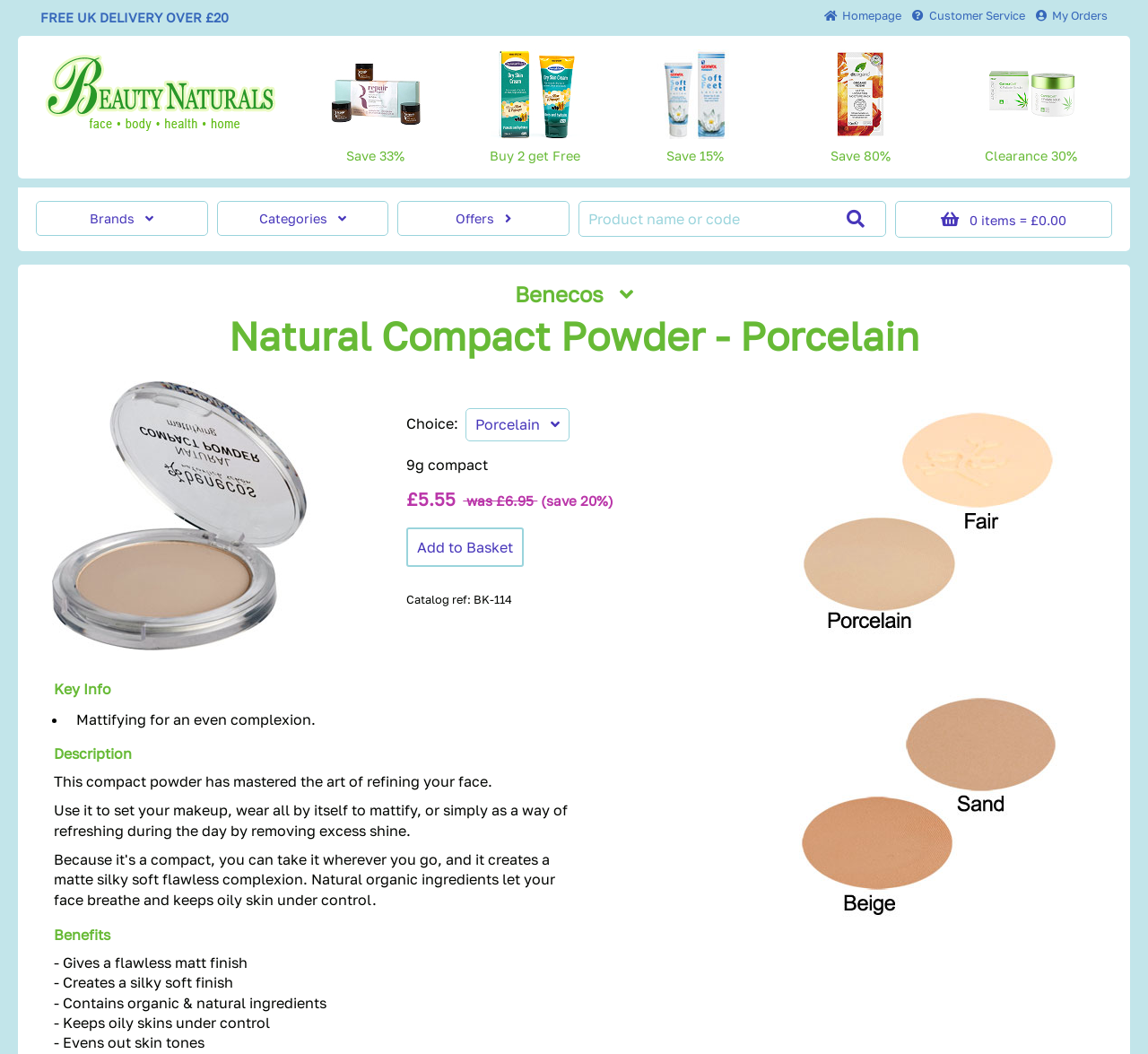Determine the bounding box coordinates (top-left x, top-left y, bottom-right x, bottom-right y) of the UI element described in the following text: alt="Beauty Naturals Logo"

[0.039, 0.051, 0.27, 0.126]